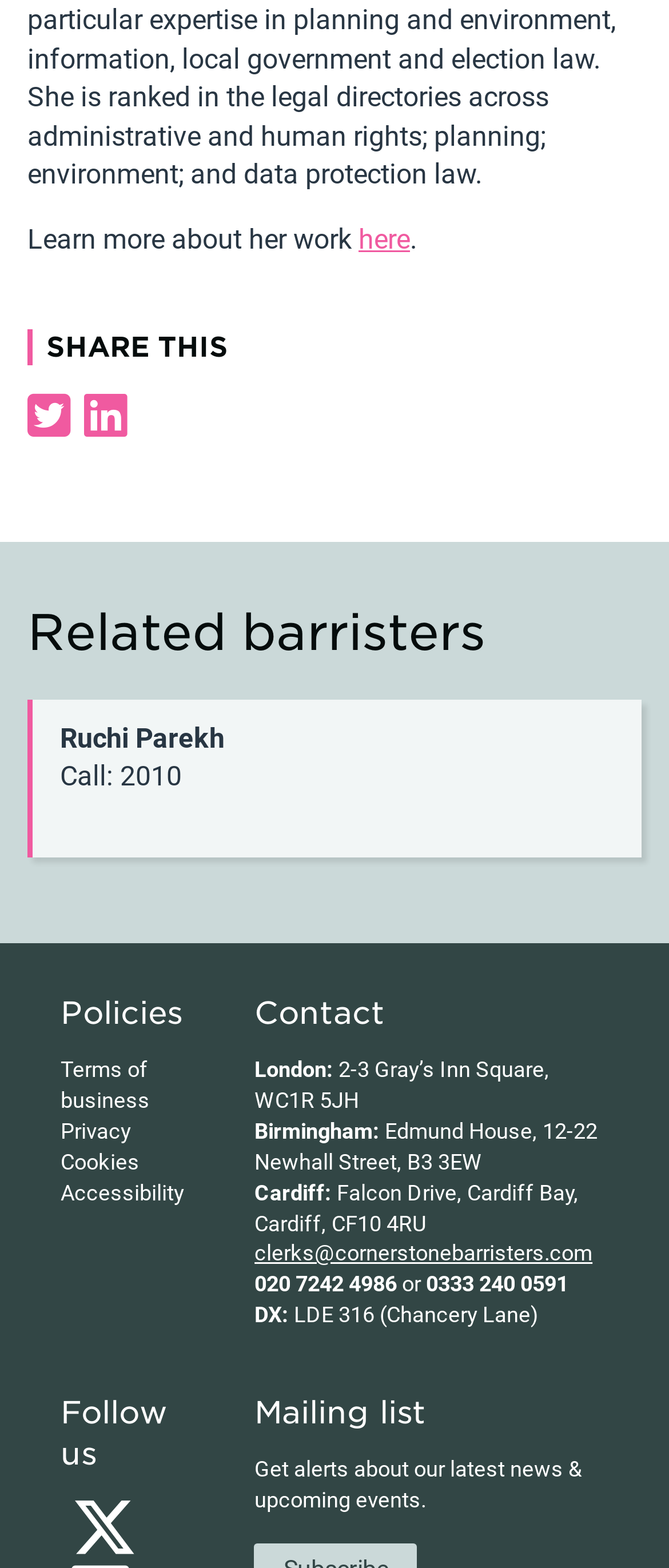How many offices does the organization have?
Answer the question with a single word or phrase, referring to the image.

Three